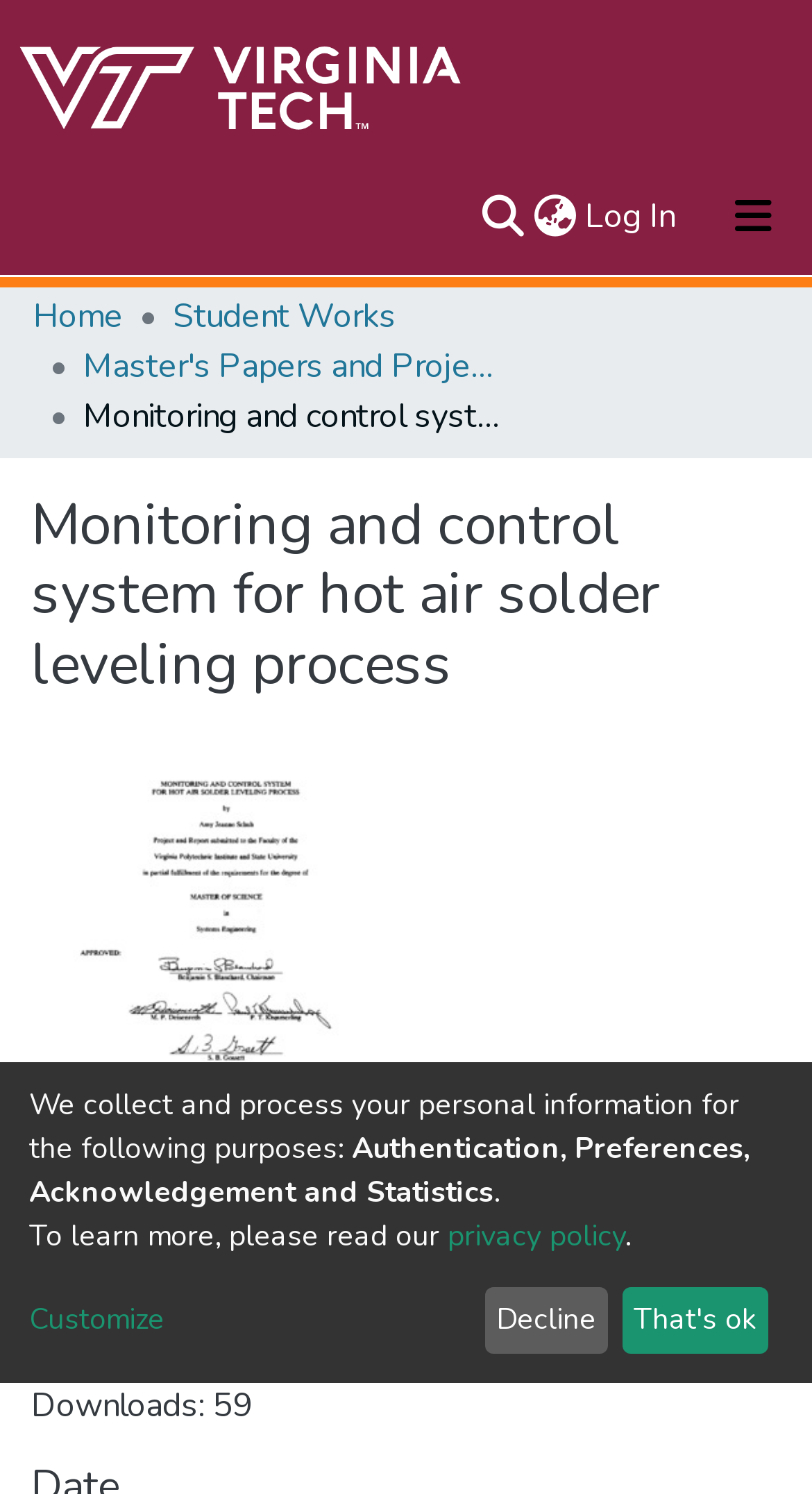How many links are in the main navigation bar?
Look at the image and respond with a single word or a short phrase.

4